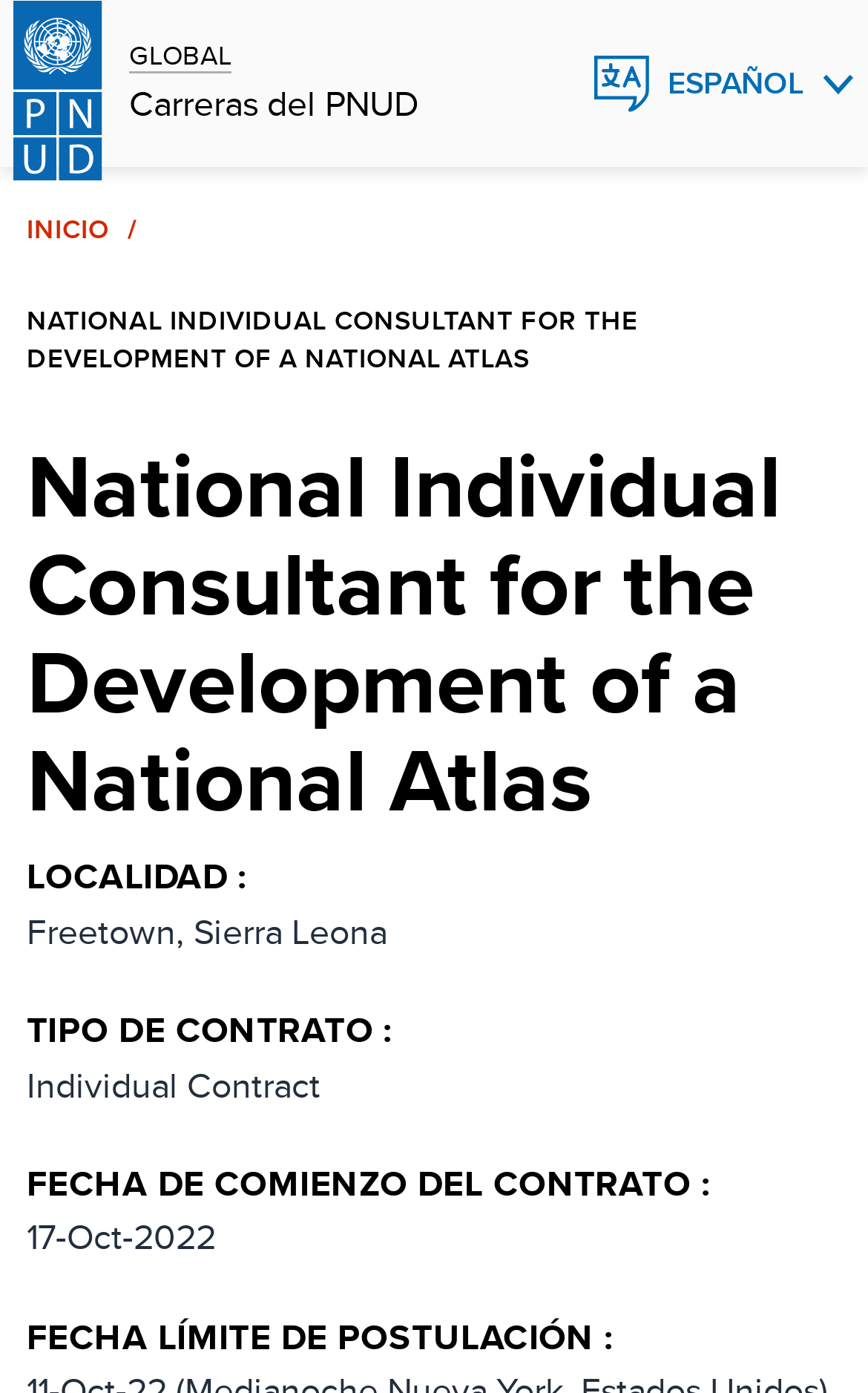Summarize the webpage with a detailed and informative caption.

This webpage is a job posting page for a National Individual Consultant position at the United Nations Development Programme (UNDP). At the top left corner, there is a PNUD logo, which is an image linked to the organization's homepage. Next to the logo, there are three links: "GLOBAL", "Carreras del PNUD", and a language selection button with the option to select English, Español, or Français.

Below the top navigation bar, there is a breadcrumb navigation section that shows the path "Home > National Individual Consultant for the Development of a National Atlas". The main content of the page is divided into sections, each with a heading. The first section is the job title, "National Individual Consultant for the Development of a National Atlas". 

The following sections provide details about the job, including the location, which is Freetown, Sierra Leona, the type of contract, which is an Individual Contract, the start date of the contract, which is October 17, 2022, and the deadline for application.